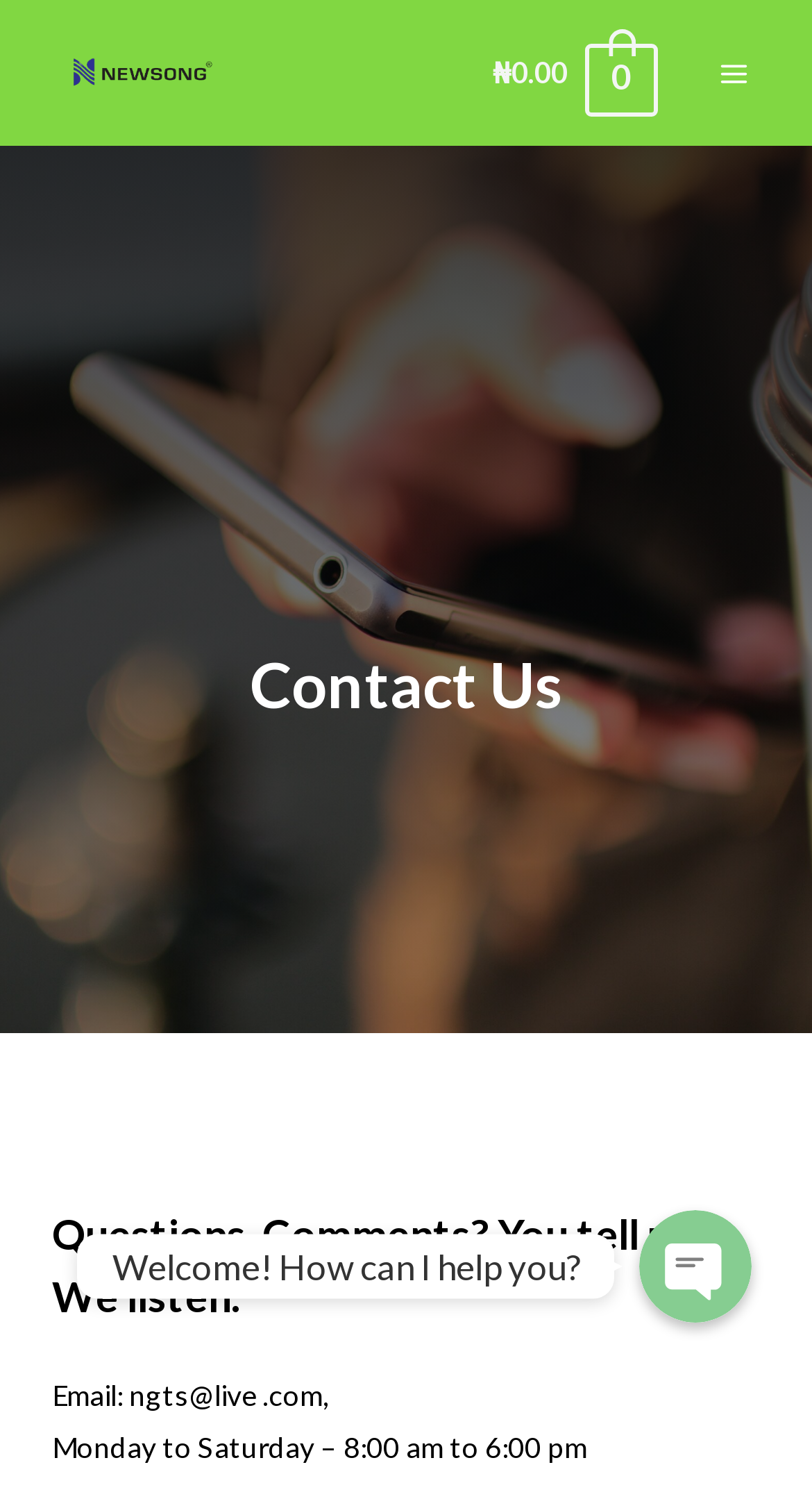Using the information in the image, could you please answer the following question in detail:
How many images are there on the webpage?

I counted the number of image elements on the webpage, including the ones that are part of the links and buttons, and found a total of 5 images.